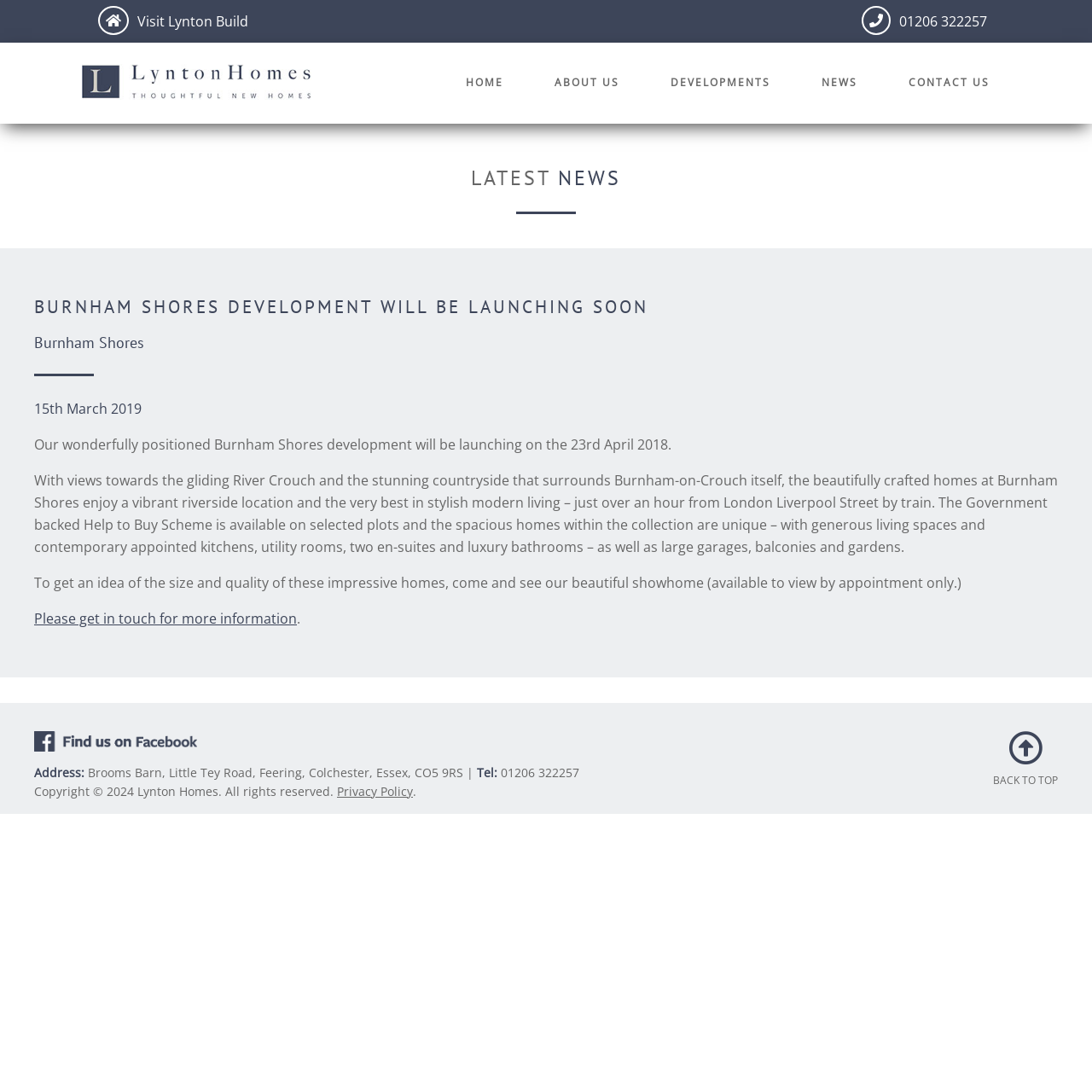Pinpoint the bounding box coordinates of the clickable element needed to complete the instruction: "Visit Lynton Build". The coordinates should be provided as four float numbers between 0 and 1: [left, top, right, bottom].

[0.031, 0.013, 0.246, 0.027]